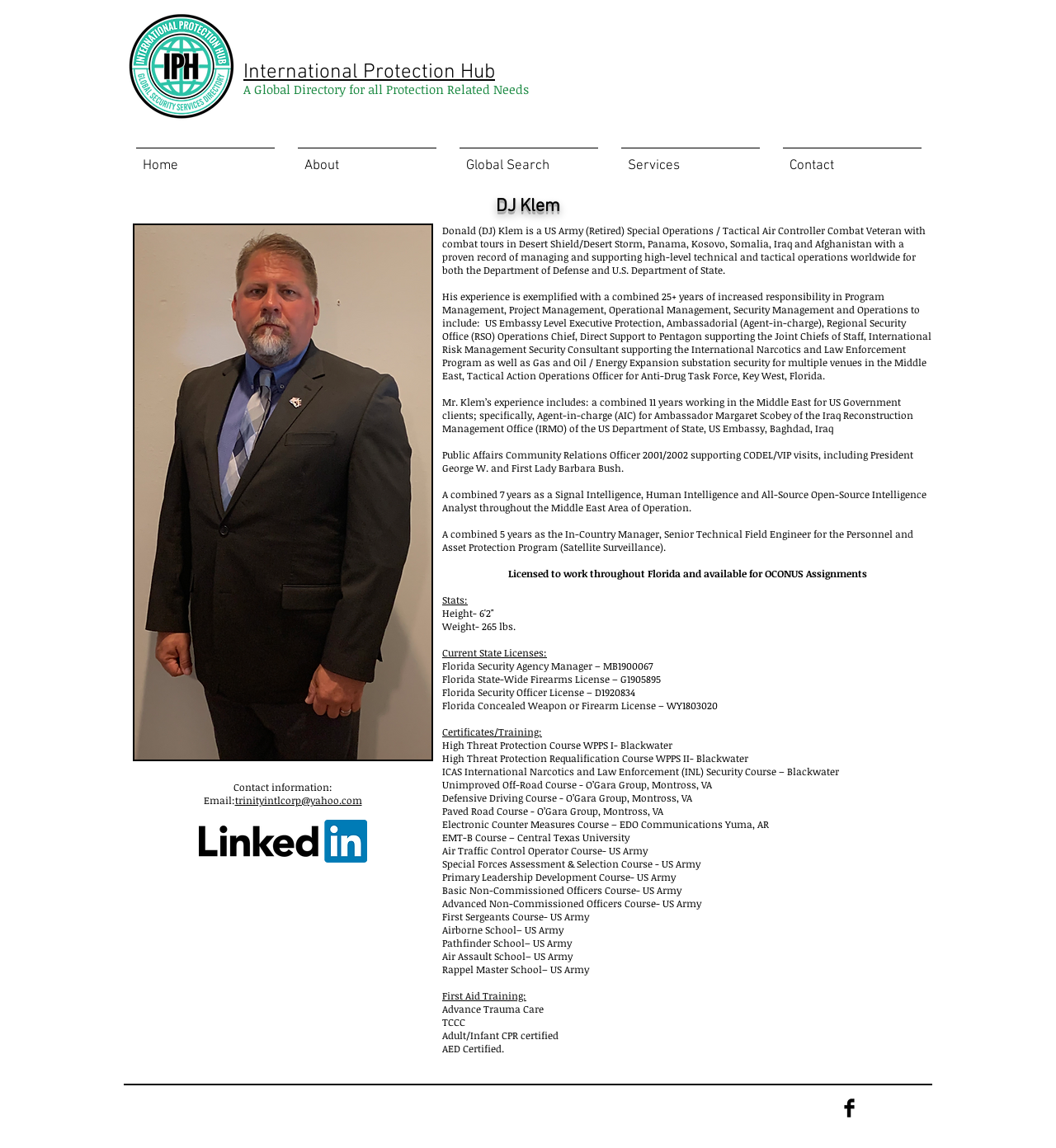Determine the bounding box coordinates of the clickable region to execute the instruction: "Click on the Email link". The coordinates should be four float numbers between 0 and 1, denoted as [left, top, right, bottom].

[0.222, 0.691, 0.343, 0.703]